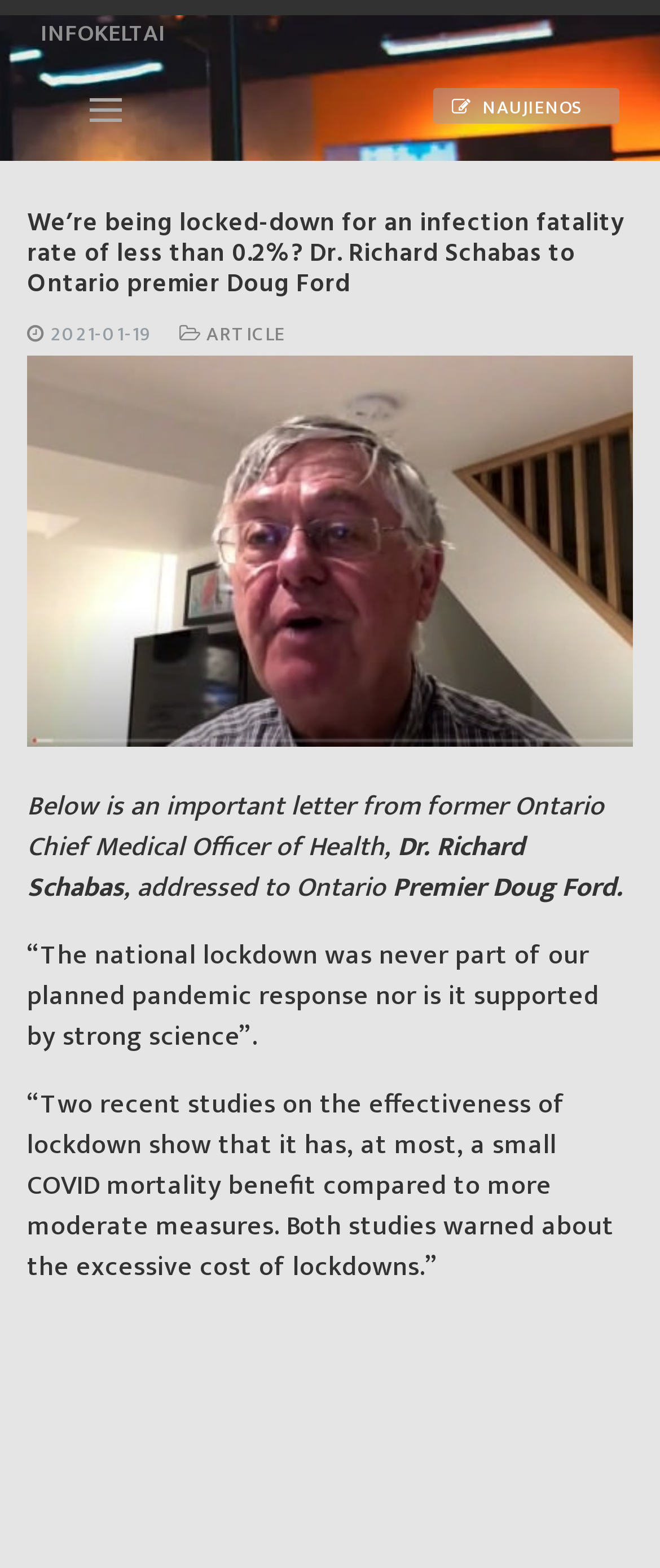What is the occupation of Dr. Richard Schabas?
Please respond to the question with a detailed and thorough explanation.

The occupation of Dr. Richard Schabas can be found in the article content, which is 'former Ontario Chief Medical Officer of Health'.